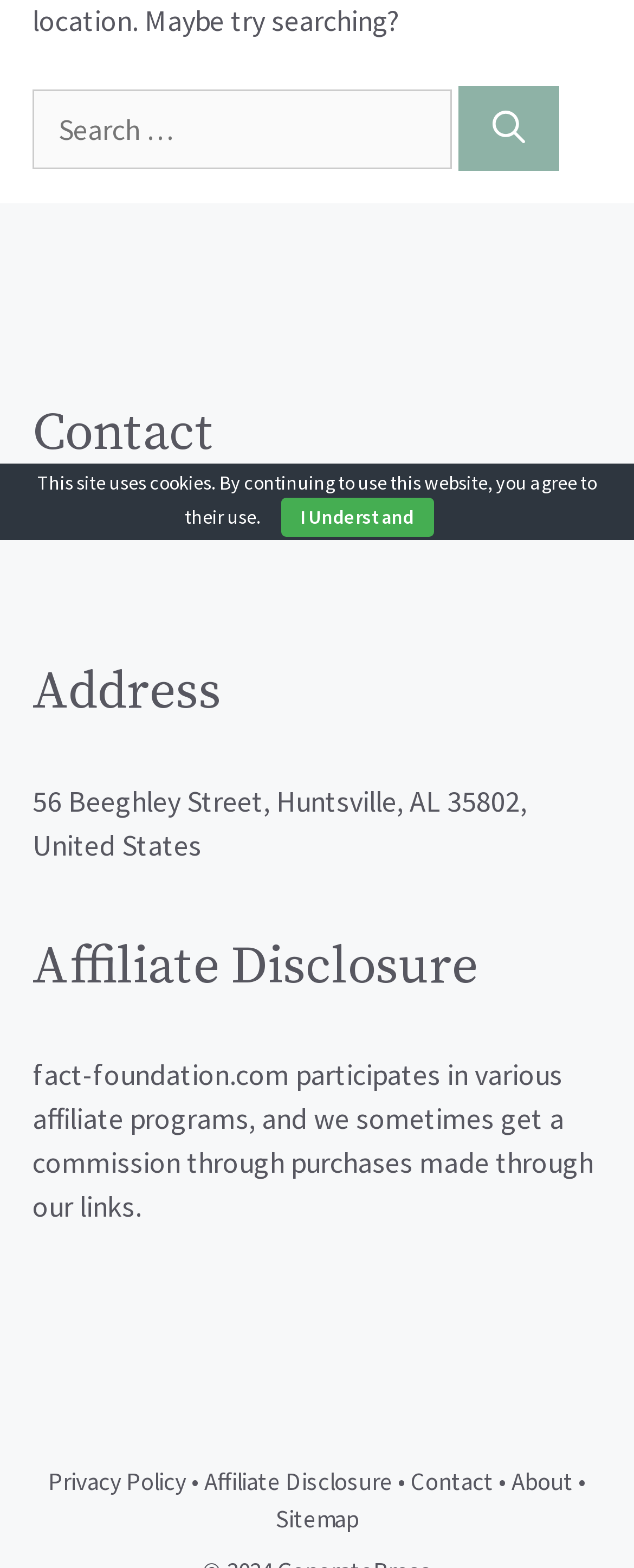Given the description About, predict the bounding box coordinates of the UI element. Ensure the coordinates are in the format (top-left x, top-left y, bottom-right x, bottom-right y) and all values are between 0 and 1.

[0.806, 0.935, 0.904, 0.955]